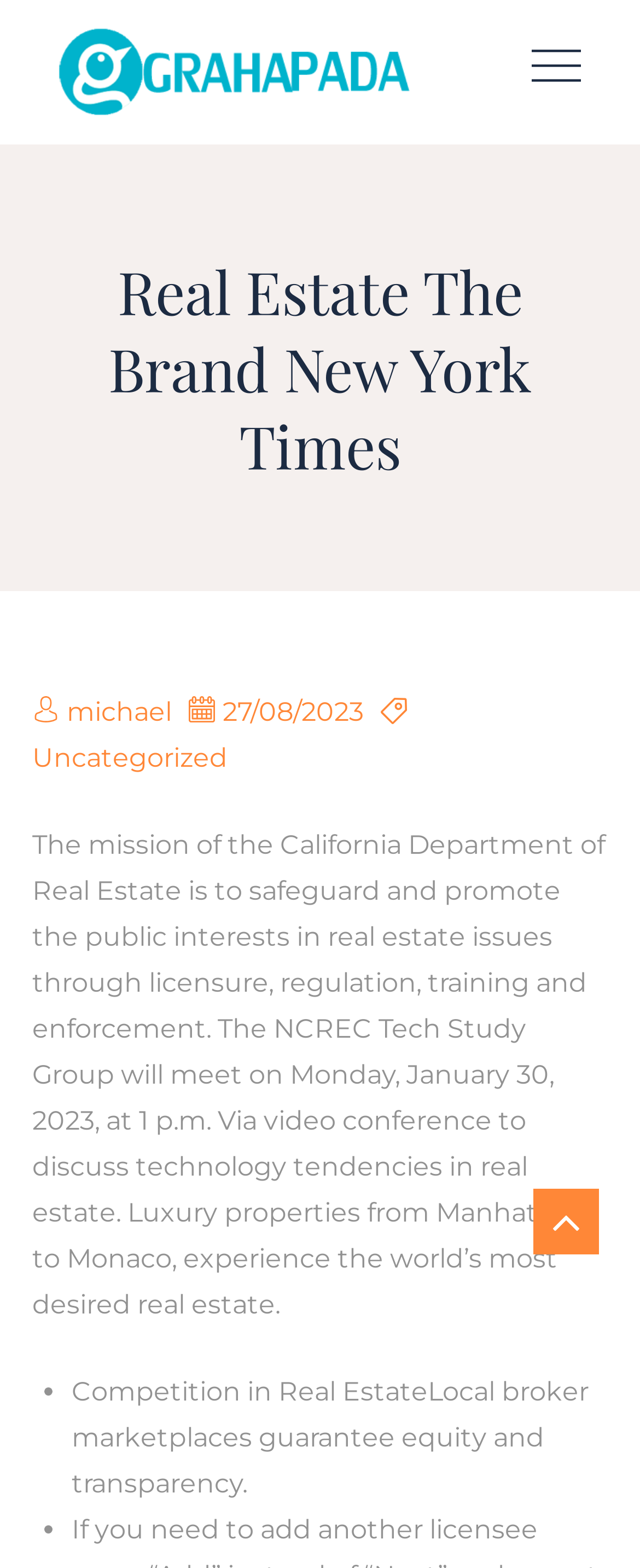Using the information in the image, give a comprehensive answer to the question: 
How many links are under the main heading?

The answer can be found by looking at the elements under the heading 'Real Estate The Brand New York Times'. There are three link elements: 'michael', '27/08/2023', and 'Uncategorized'.